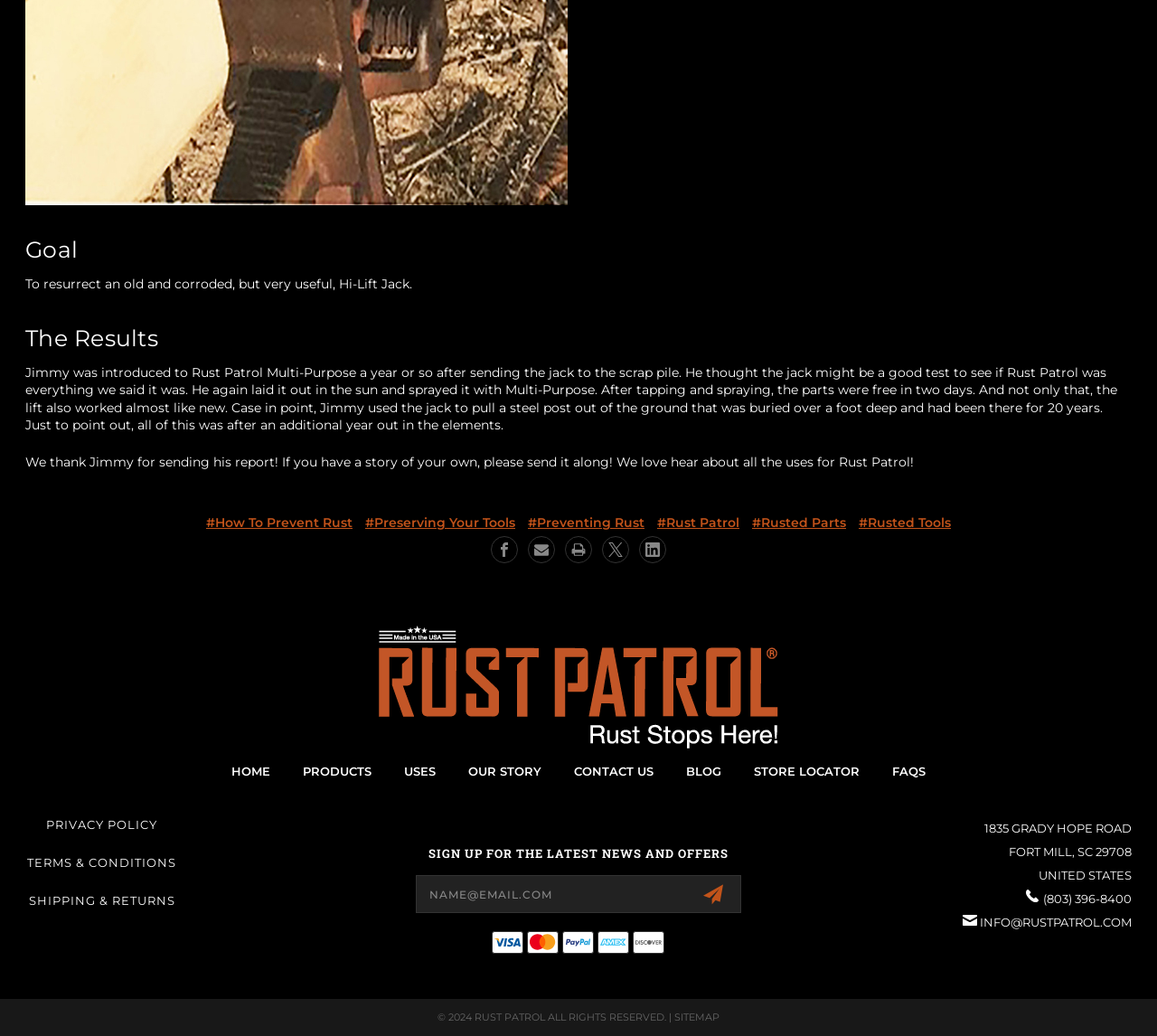Could you find the bounding box coordinates of the clickable area to complete this instruction: "Enter email address"?

[0.359, 0.845, 0.641, 0.881]